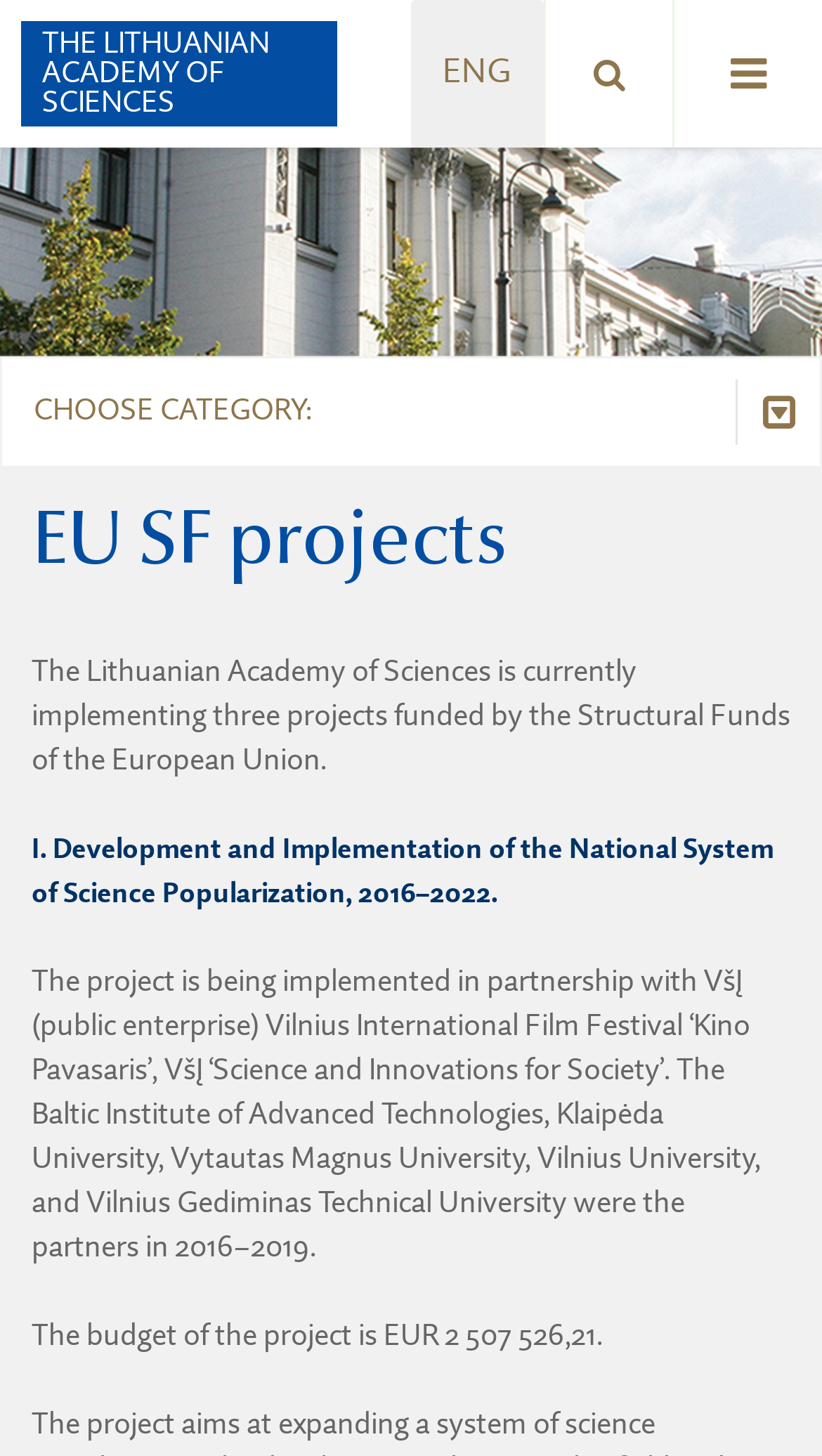Give a one-word or short phrase answer to this question: 
What is the budget of the project 'Development and Implementation of the National System of Science Popularization'?

EUR 2 507 526,21